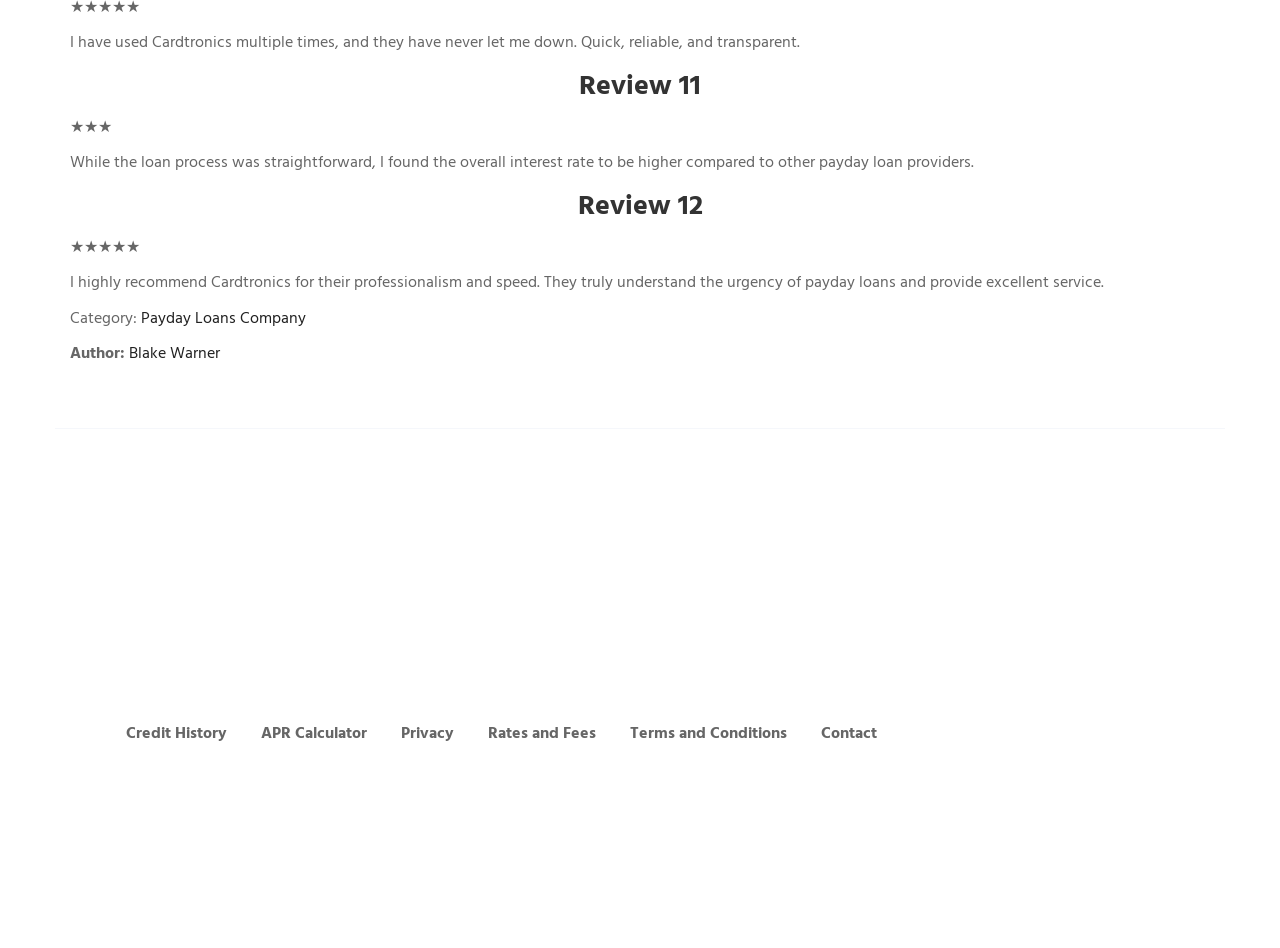Could you provide the bounding box coordinates for the portion of the screen to click to complete this instruction: "Check APR Calculator"?

[0.192, 0.755, 0.298, 0.793]